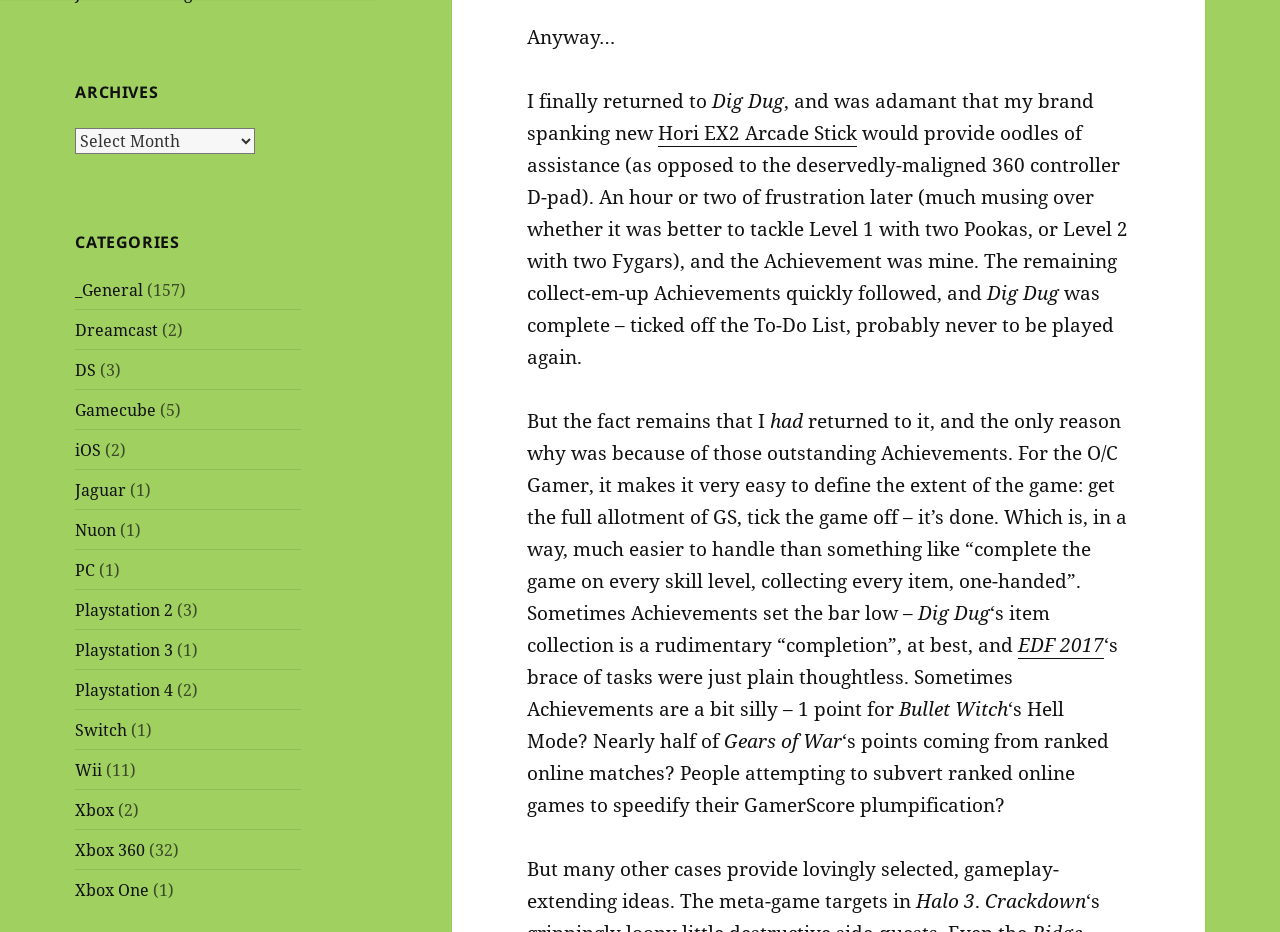Specify the bounding box coordinates of the element's region that should be clicked to achieve the following instruction: "Read the article about MicroStrategy Launches An Identity Solution on Bitcoin". The bounding box coordinates consist of four float numbers between 0 and 1, in the format [left, top, right, bottom].

None